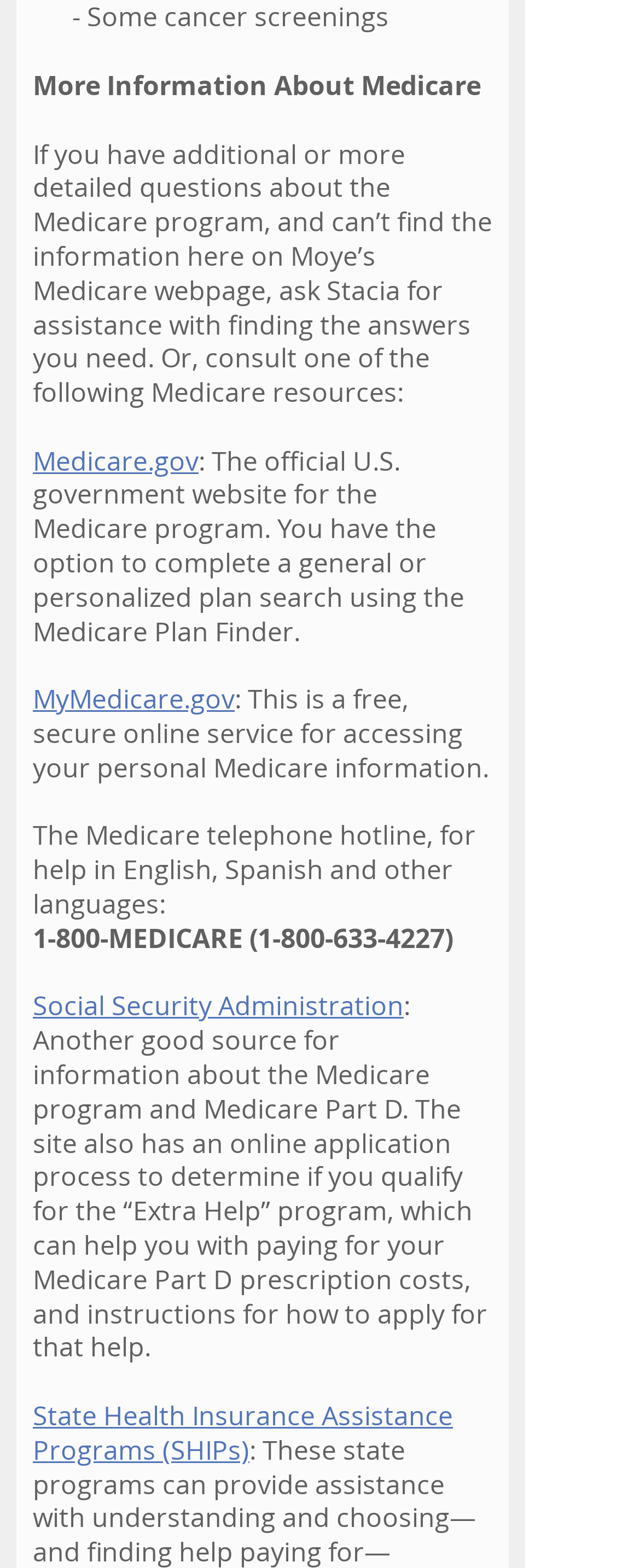Using a single word or phrase, answer the following question: 
How many languages are supported by the Medicare telephone hotline?

Multiple languages